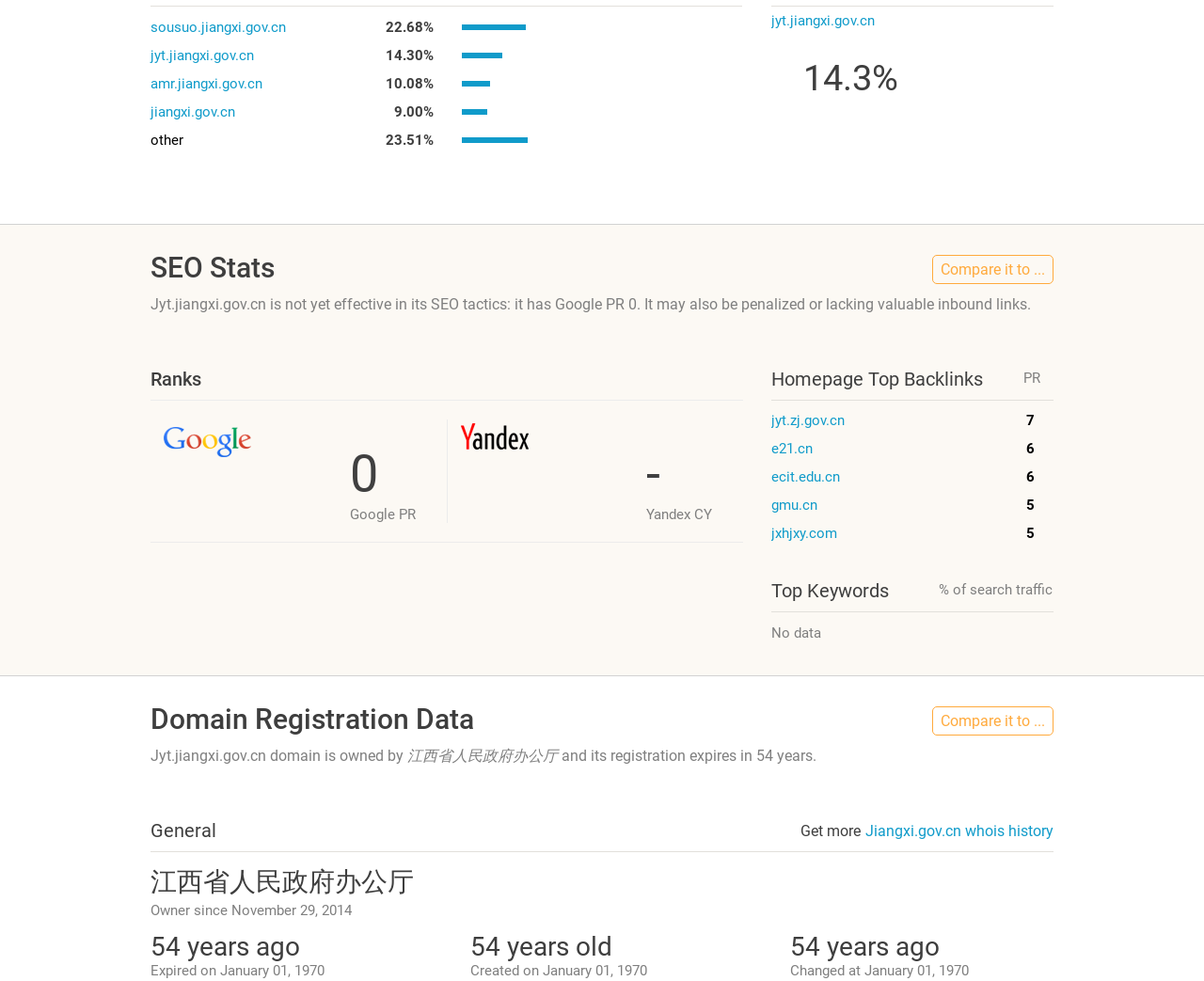Please identify the bounding box coordinates of the element's region that needs to be clicked to fulfill the following instruction: "Click on the link 'Compare it to...'". The bounding box coordinates should consist of four float numbers between 0 and 1, i.e., [left, top, right, bottom].

[0.774, 0.26, 0.875, 0.29]